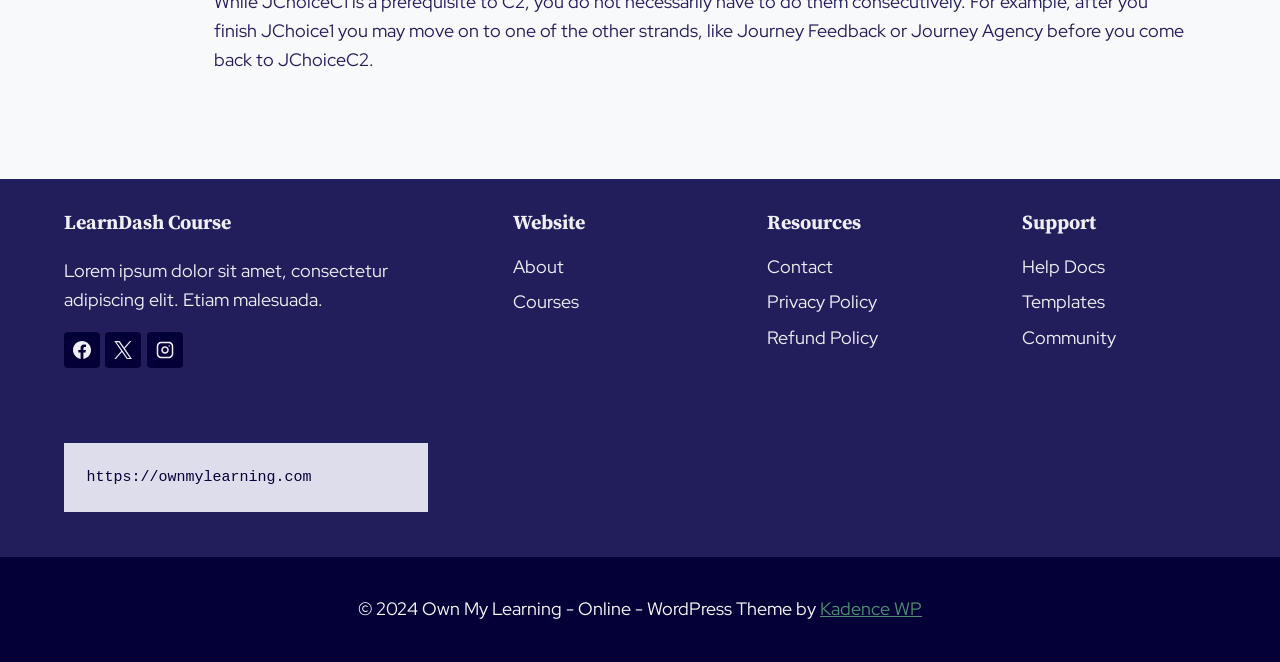Identify the bounding box coordinates for the UI element that matches this description: "Kadence WP".

[0.641, 0.902, 0.72, 0.937]